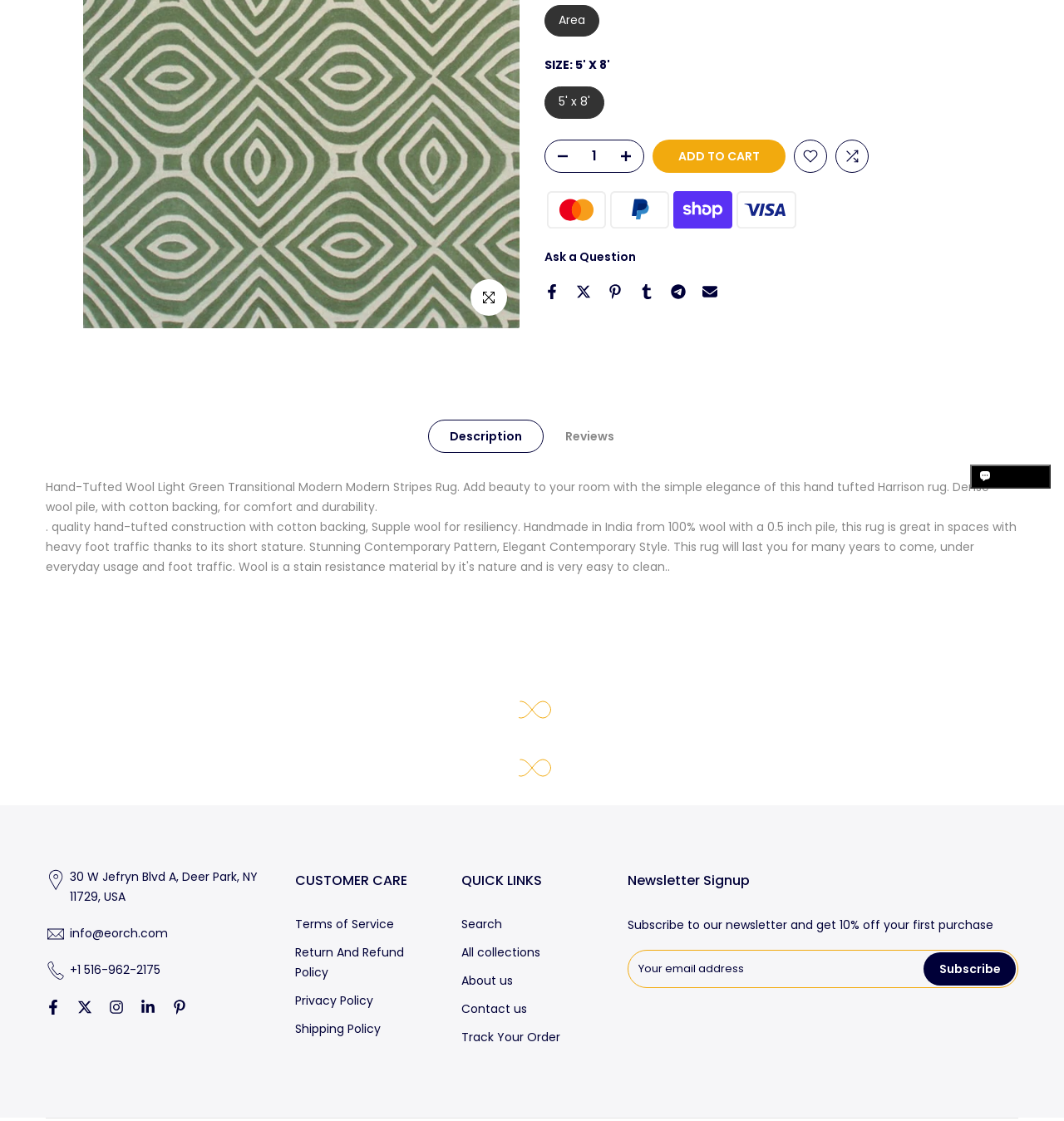Bounding box coordinates are specified in the format (top-left x, top-left y, bottom-right x, bottom-right y). All values are floating point numbers bounded between 0 and 1. Please provide the bounding box coordinate of the region this sentence describes: Privacy Policy

[0.277, 0.842, 0.38, 0.875]